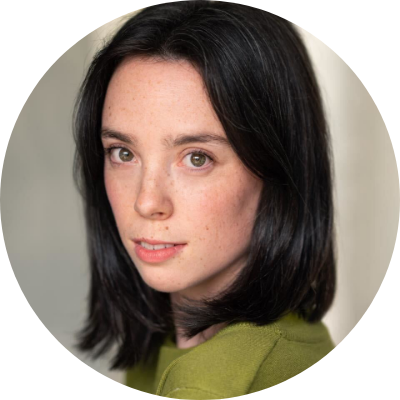Answer the question with a single word or phrase: 
What is the subject wearing?

A green sweater